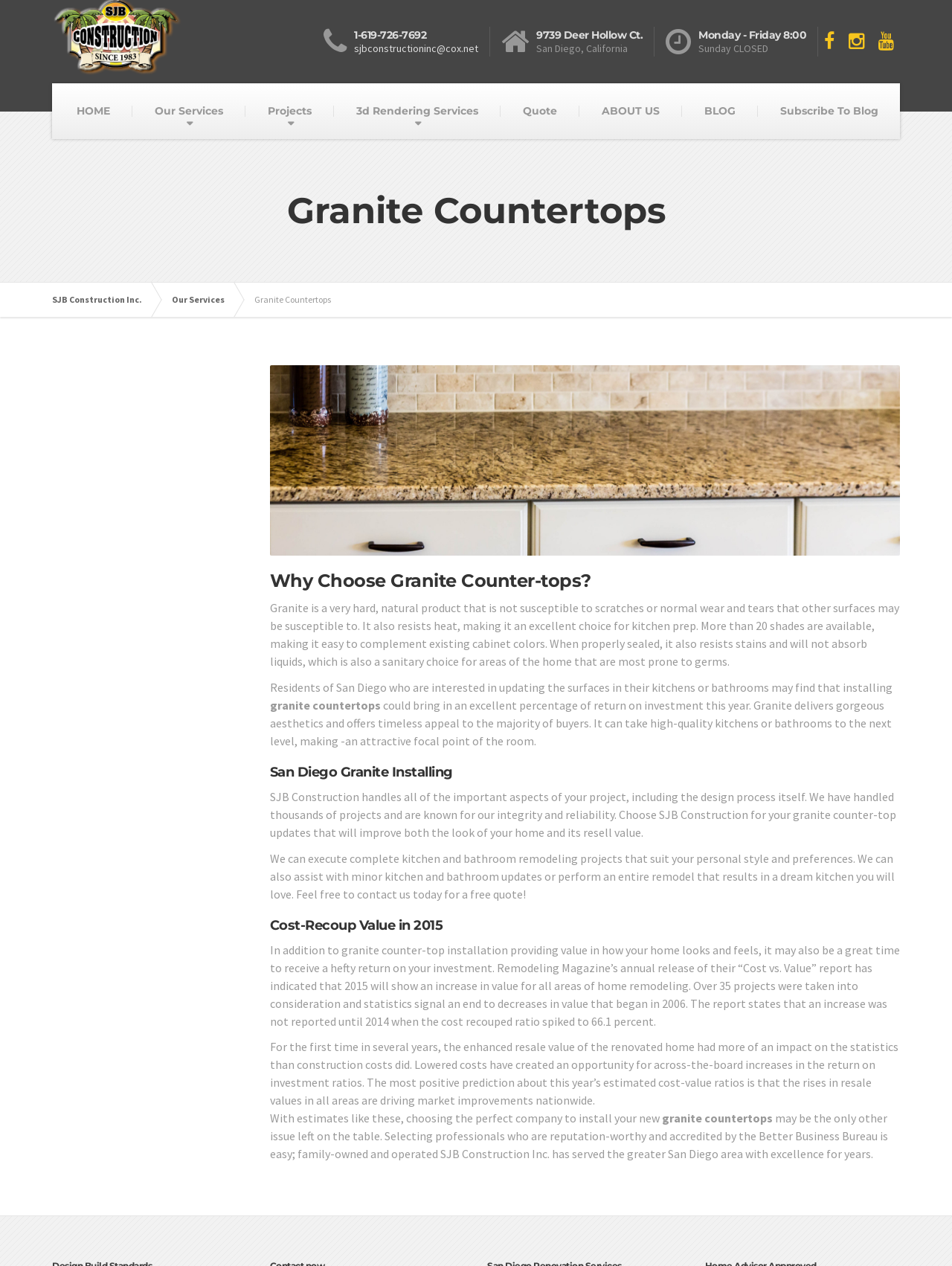Determine the bounding box coordinates for the clickable element to execute this instruction: "Call the phone number". Provide the coordinates as four float numbers between 0 and 1, i.e., [left, top, right, bottom].

[0.372, 0.022, 0.448, 0.033]